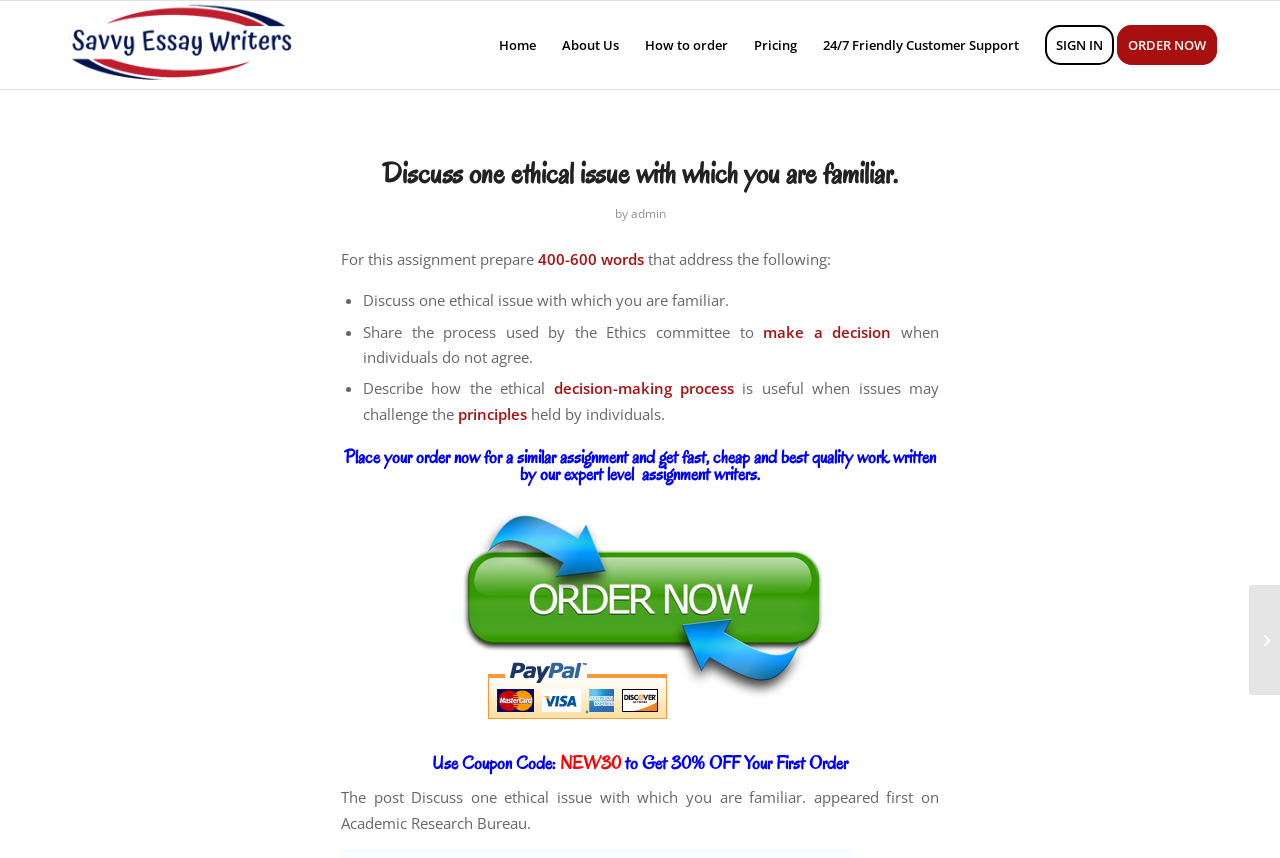Given the element description, predict the bounding box coordinates in the format (top-left x, top-left y, bottom-right x, bottom-right y). Make sure all values are between 0 and 1. Here is the element description: 24/7 Friendly Customer Support

[0.633, 0.001, 0.806, 0.104]